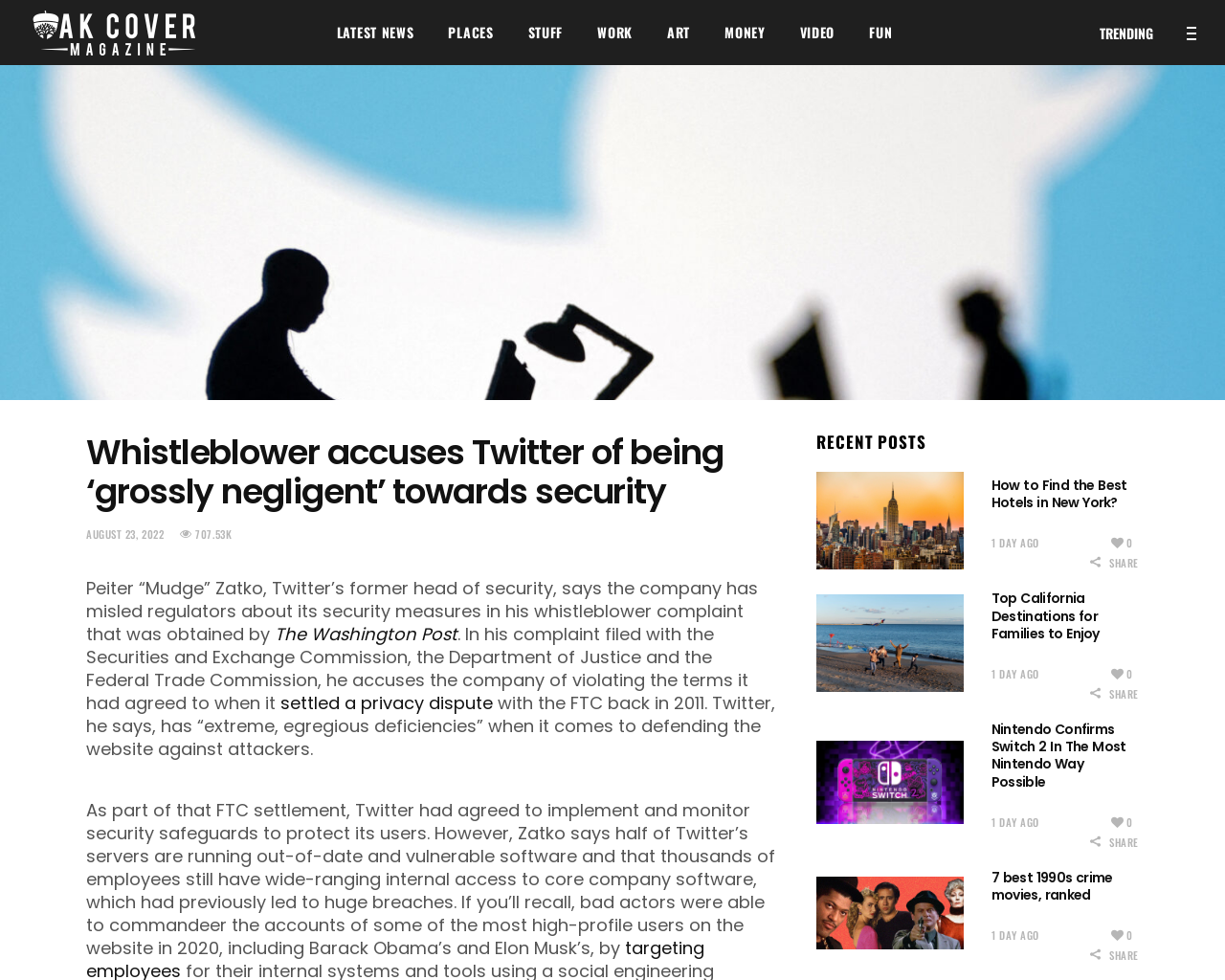Please determine the bounding box coordinates of the area that needs to be clicked to complete this task: 'Read the article about Twitter's security'. The coordinates must be four float numbers between 0 and 1, formatted as [left, top, right, bottom].

[0.07, 0.441, 0.635, 0.522]